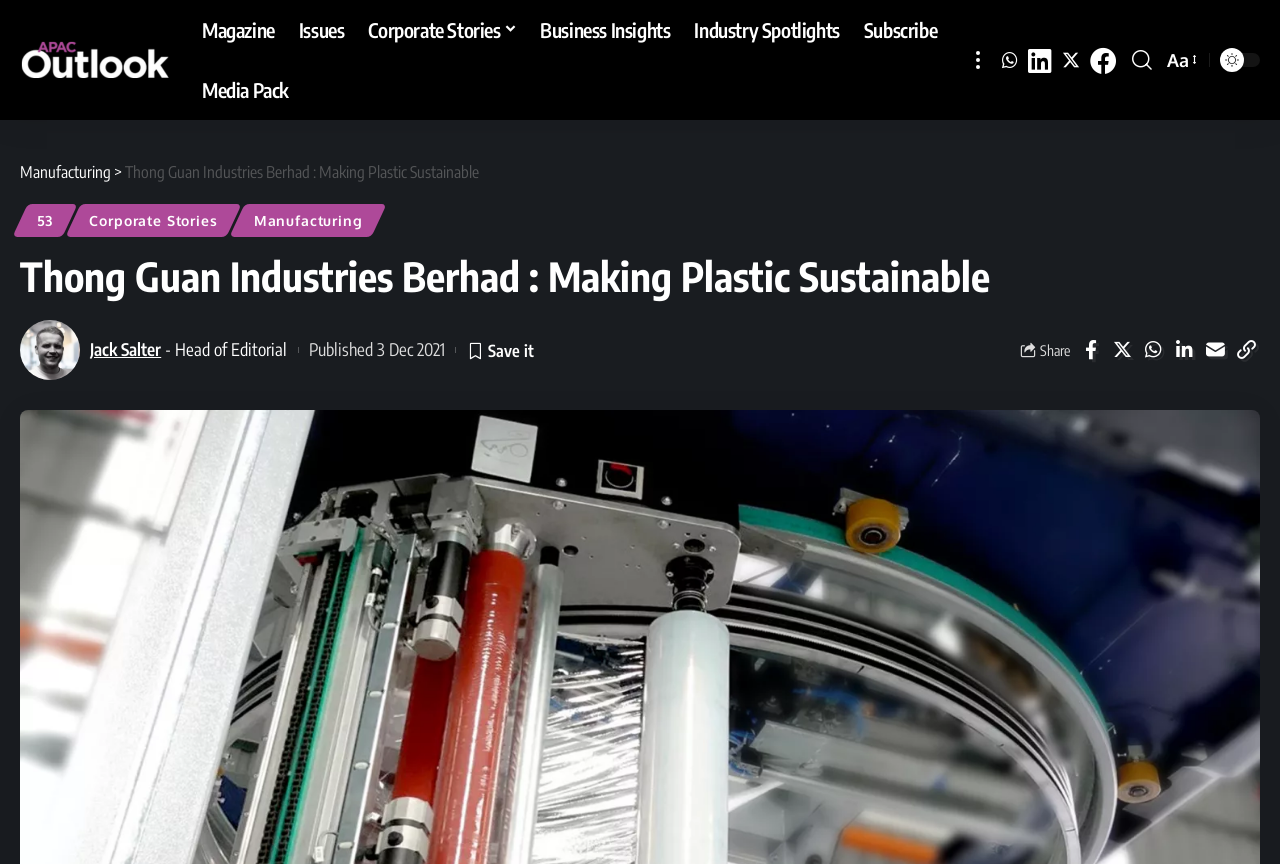Please identify the bounding box coordinates of the element's region that needs to be clicked to fulfill the following instruction: "View Corporate Stories". The bounding box coordinates should consist of four float numbers between 0 and 1, i.e., [left, top, right, bottom].

[0.057, 0.236, 0.183, 0.274]